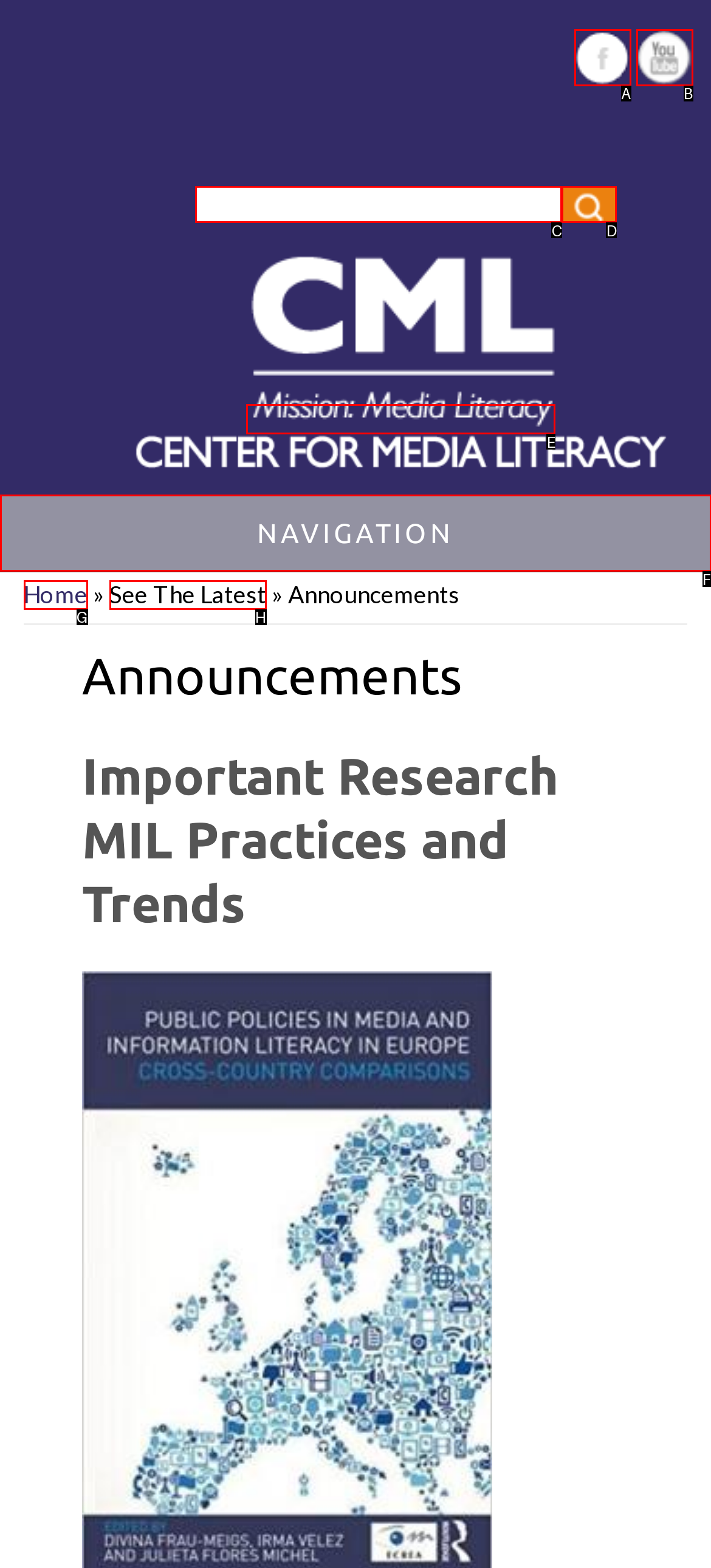Select the option I need to click to accomplish this task: View Home page
Provide the letter of the selected choice from the given options.

E